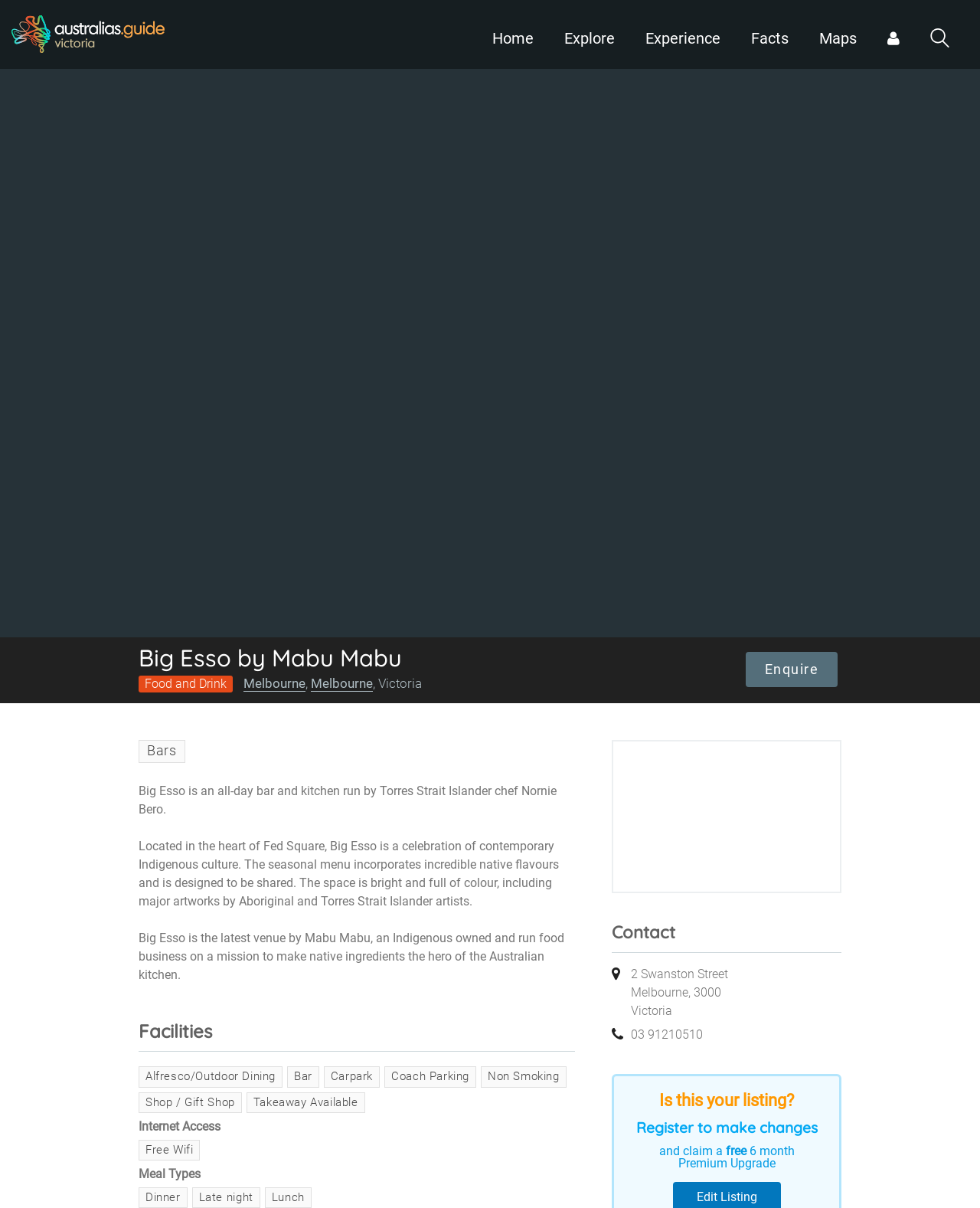Using the information from the screenshot, answer the following question thoroughly:
How can I contact Big Esso?

The webpage provides contact information for Big Esso, including the address (2 Swanston Street, Melbourne, 3000, Victoria) and phone number (03 91210510).